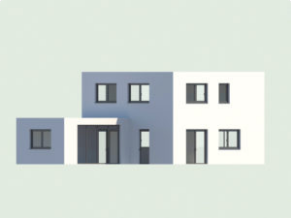Generate a detailed caption that describes the image.

This image showcases a modern architectural rendering of a residence, designed as a part of the RailClone asset collection. The house features a contemporary aesthetic with distinct sections presented in varying shades of blue and white, enhancing its visual appeal. The design includes several windows of different sizes, allowing natural light to permeate the interiors. The structure appears to combine functionality with stylish elegance, making it an attractive option for anyone looking to incorporate sophisticated designs into their 3D projects. This particular asset is part of a promotional offering highlighted during the Black Friday sale, allowing users to download it at a discounted price.